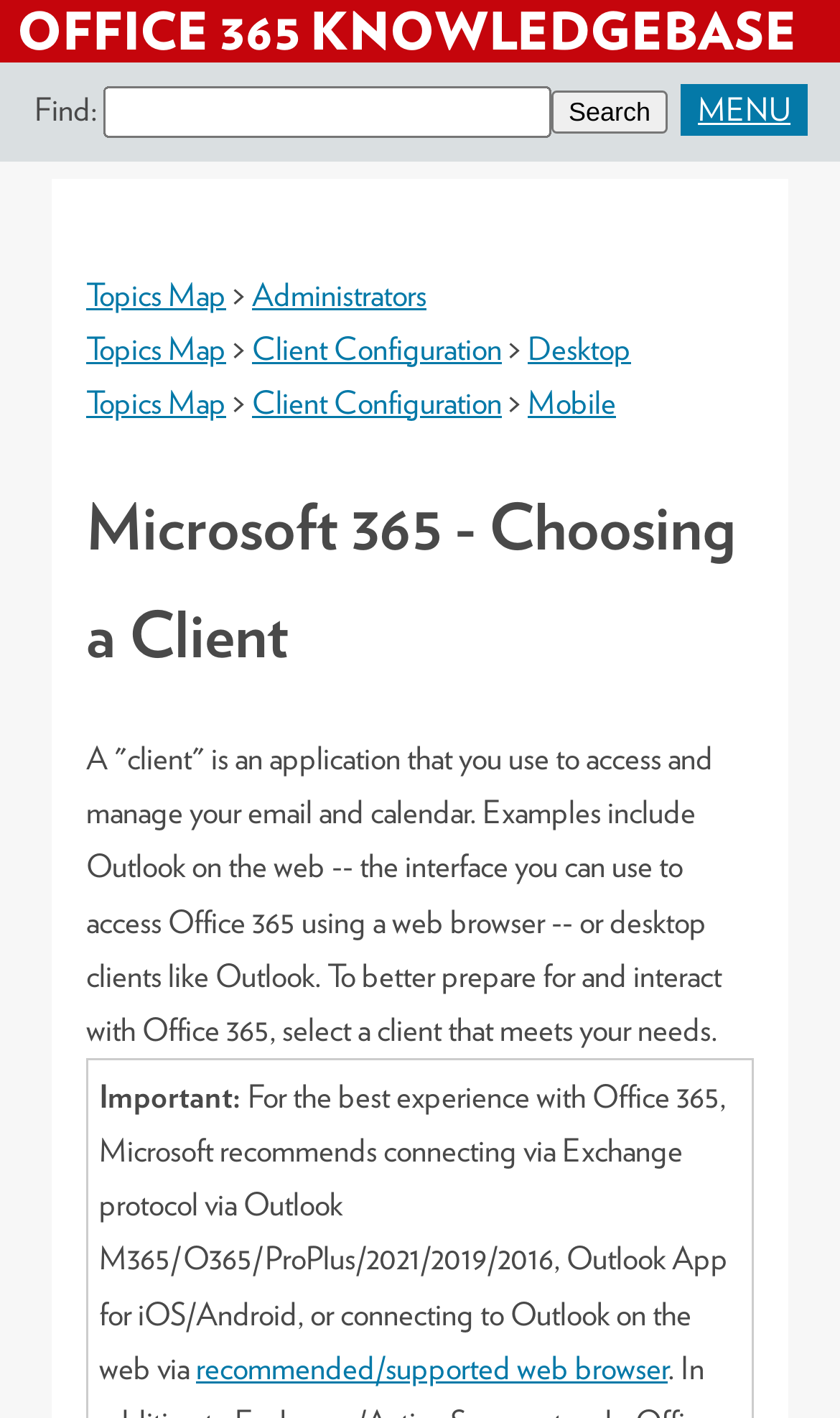Please specify the bounding box coordinates for the clickable region that will help you carry out the instruction: "Read about Microsoft 365 - Choosing a Client".

[0.103, 0.334, 0.897, 0.487]